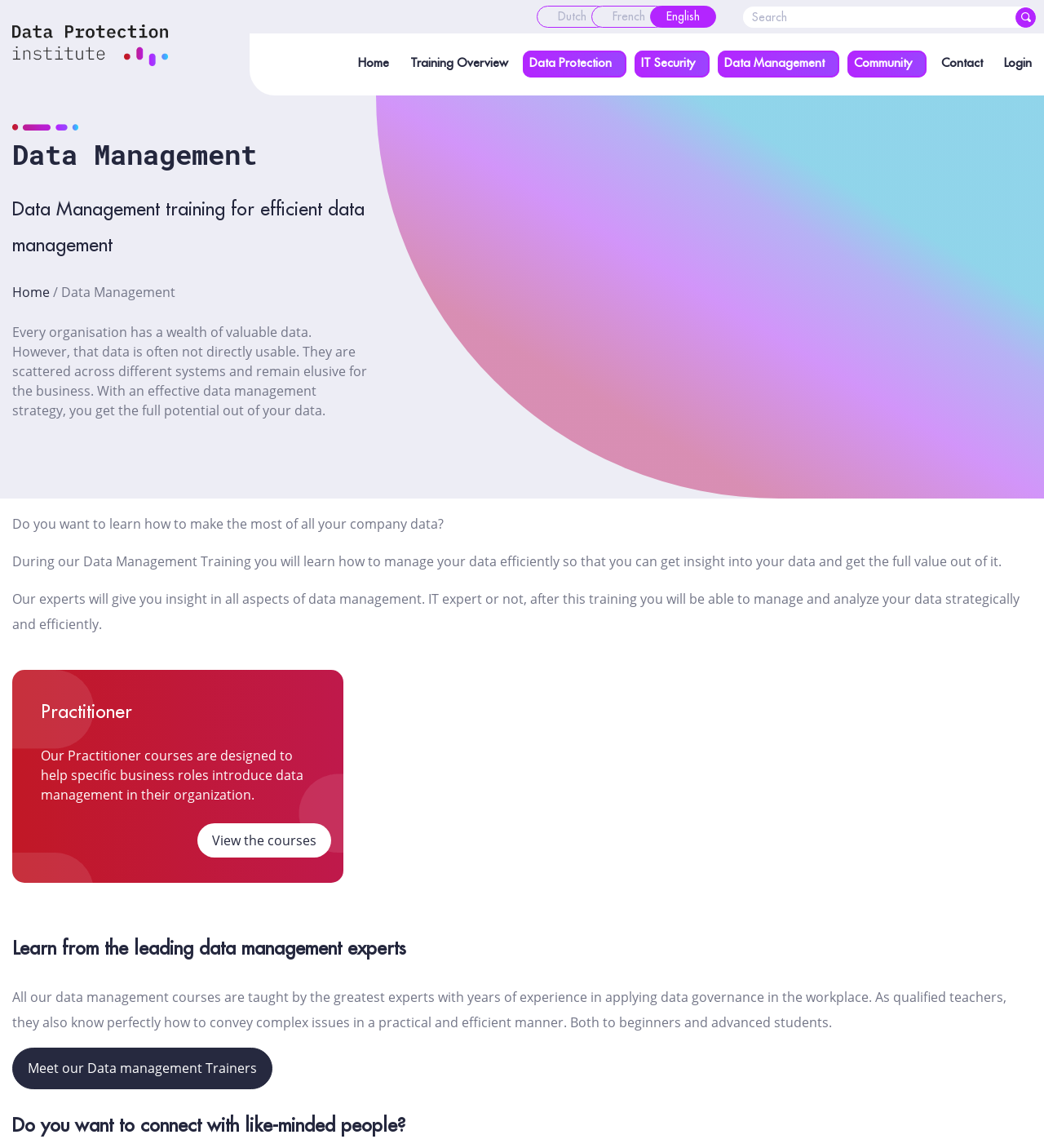Respond to the following question with a brief word or phrase:
What is the benefit of taking the Data Management courses?

Get insight into data